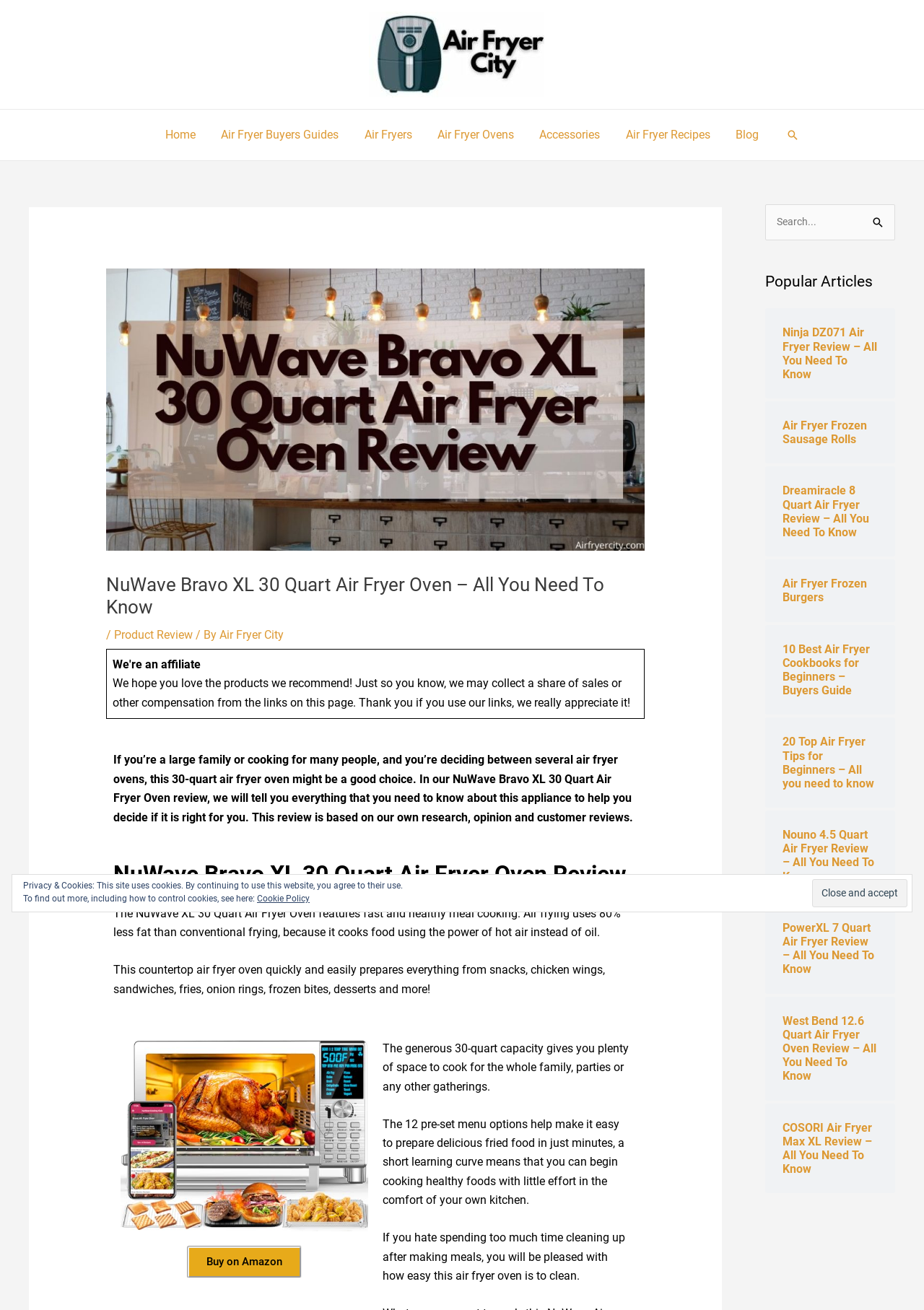What is the capacity of the air fryer oven?
Please use the image to provide an in-depth answer to the question.

The capacity of the air fryer oven is 30-quart, which is mentioned in the sentence 'The generous 30-quart capacity gives you plenty of space to cook for the whole family, parties or any other gatherings'.